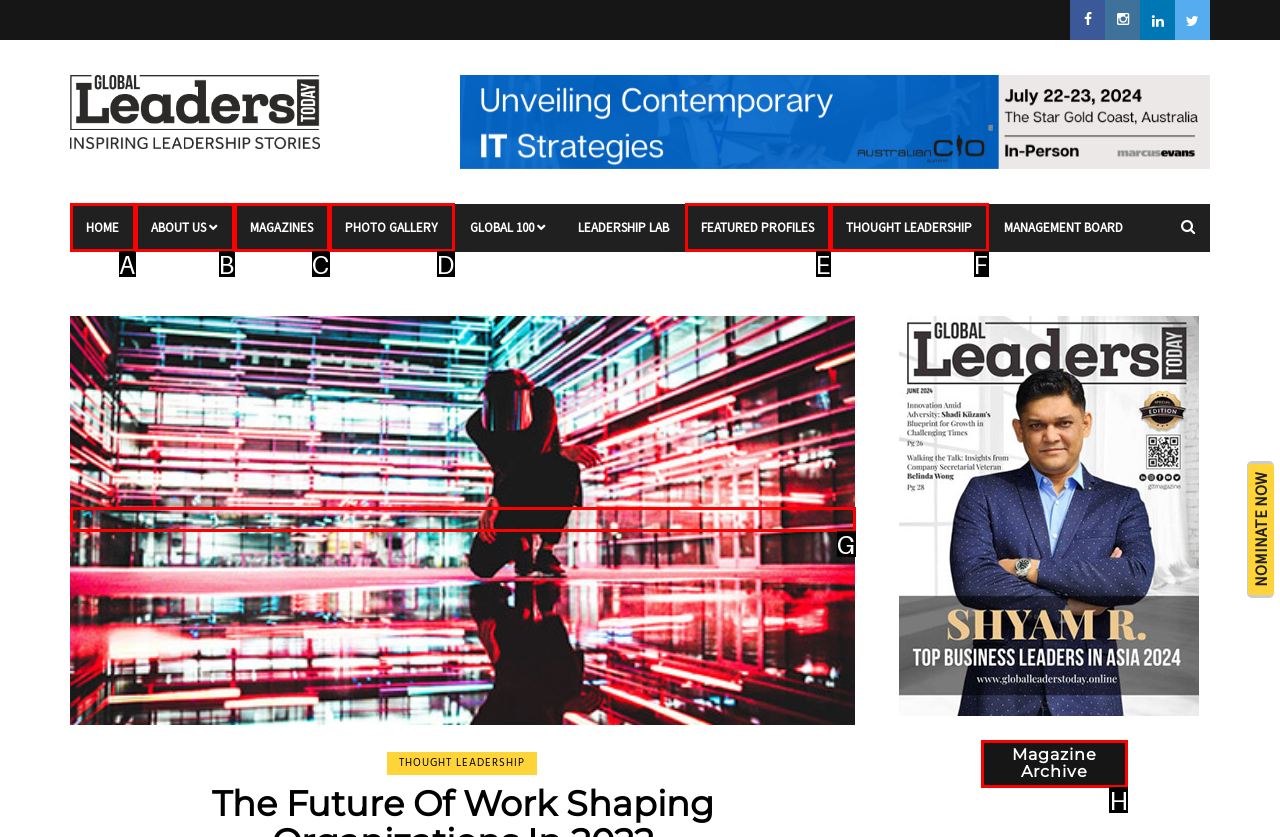Determine the letter of the UI element that will complete the task: View magazine archive
Reply with the corresponding letter.

H